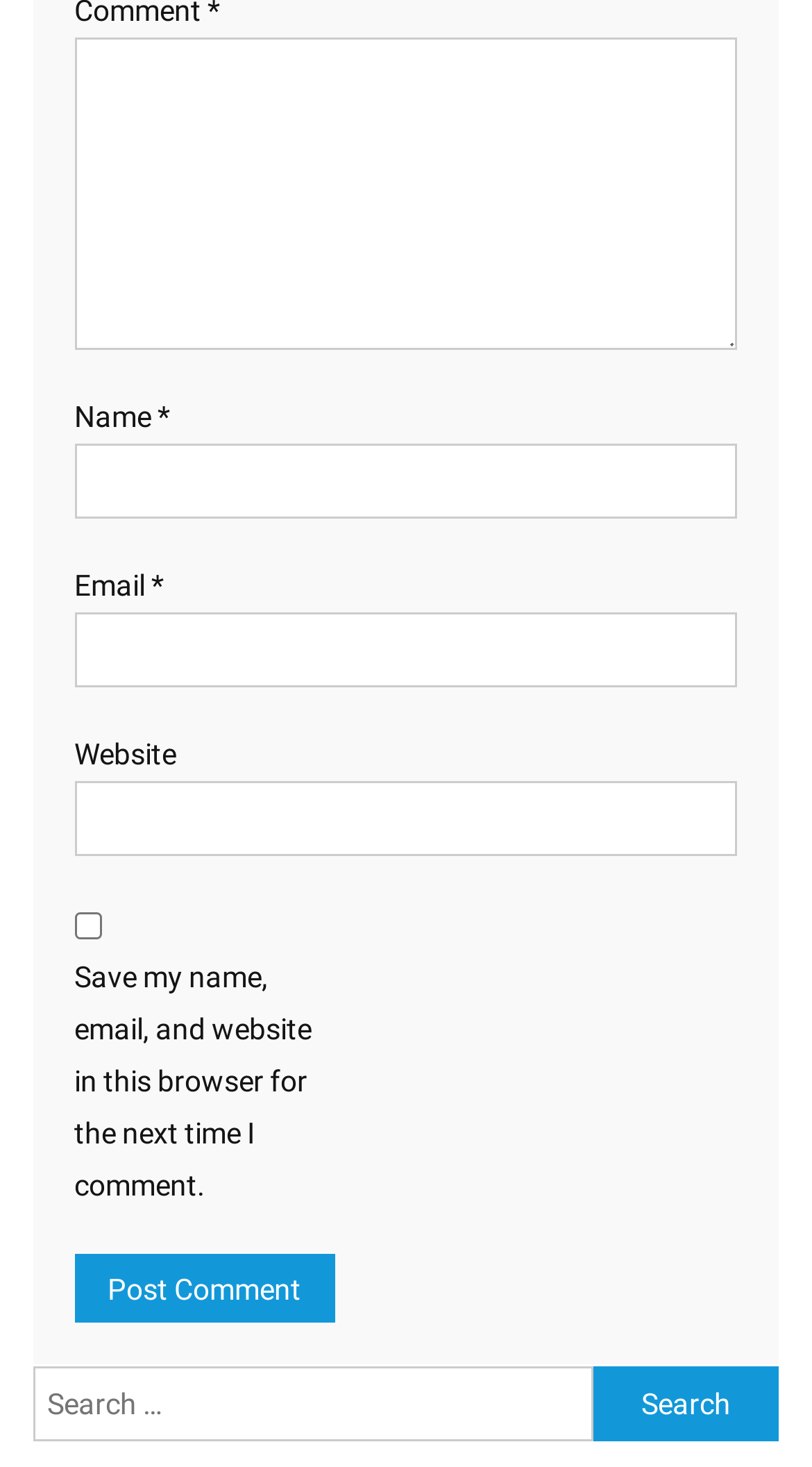Kindly determine the bounding box coordinates for the area that needs to be clicked to execute this instruction: "Click the post comment button".

[0.091, 0.855, 0.412, 0.902]